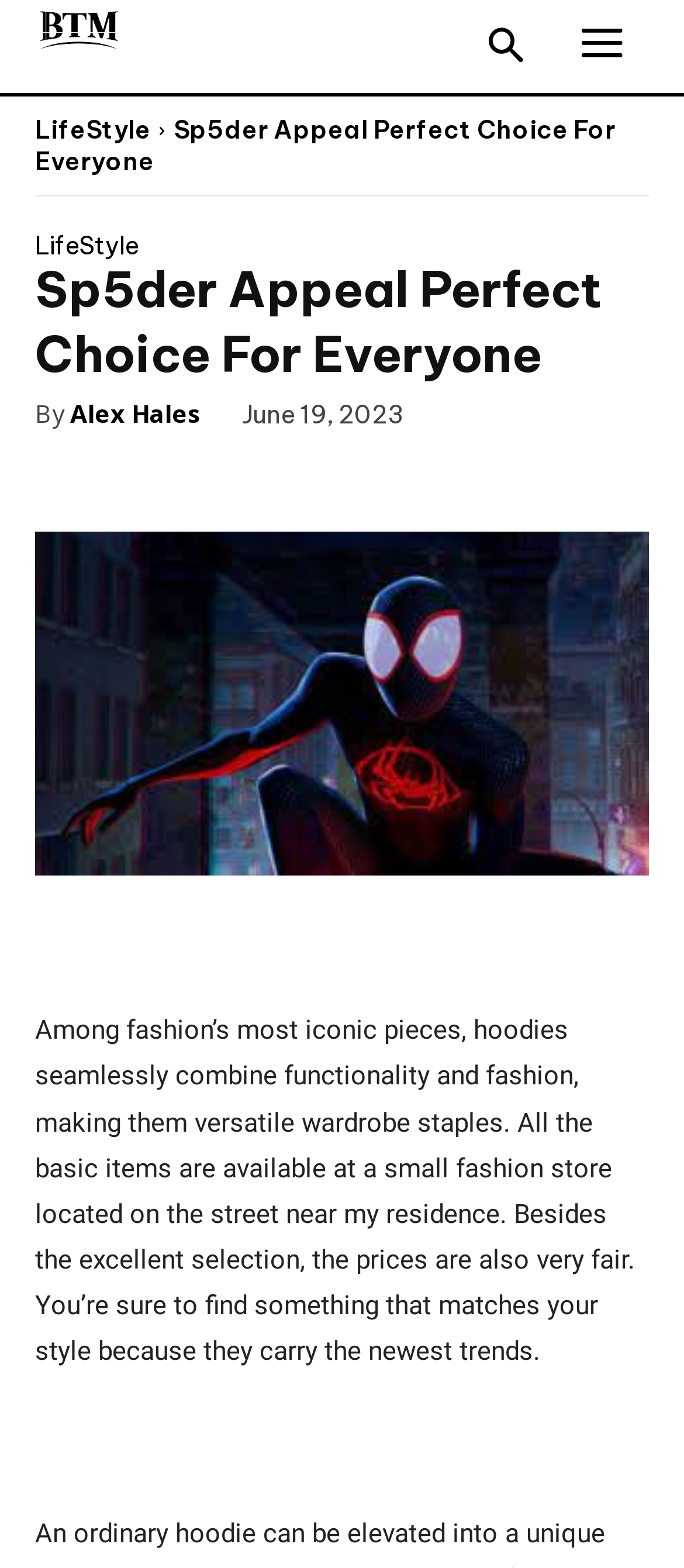Determine the bounding box coordinates for the UI element matching this description: "LifeStyle".

[0.051, 0.149, 0.203, 0.165]